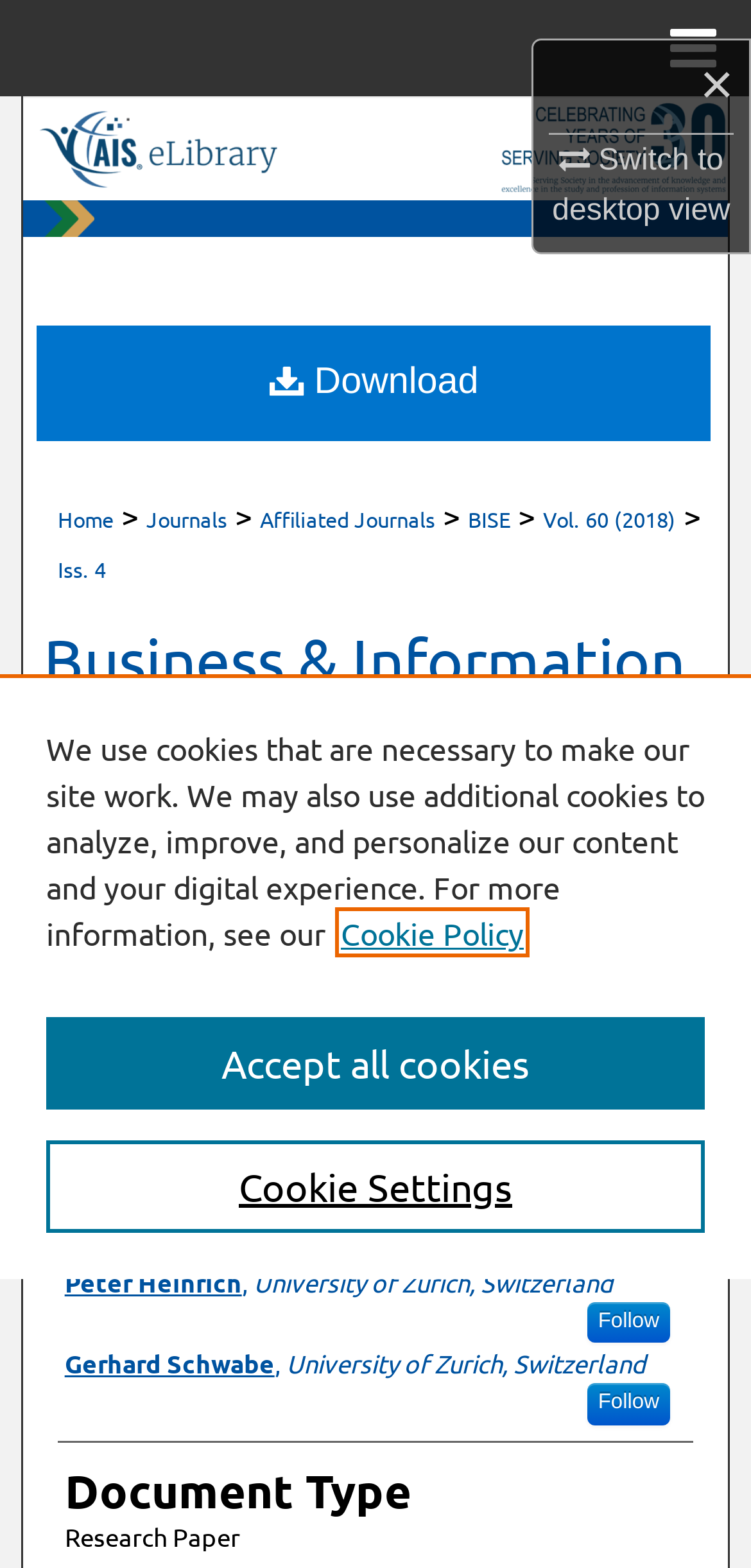What is the name of the journal?
With the help of the image, please provide a detailed response to the question.

I found the answer by looking at the breadcrumb navigation section, where it says 'Home > Journals > Affiliated Journals > BISE > Vol. 60 (2018) > Iss. 4'. The journal name is 'Business & Information Systems Engineering'.